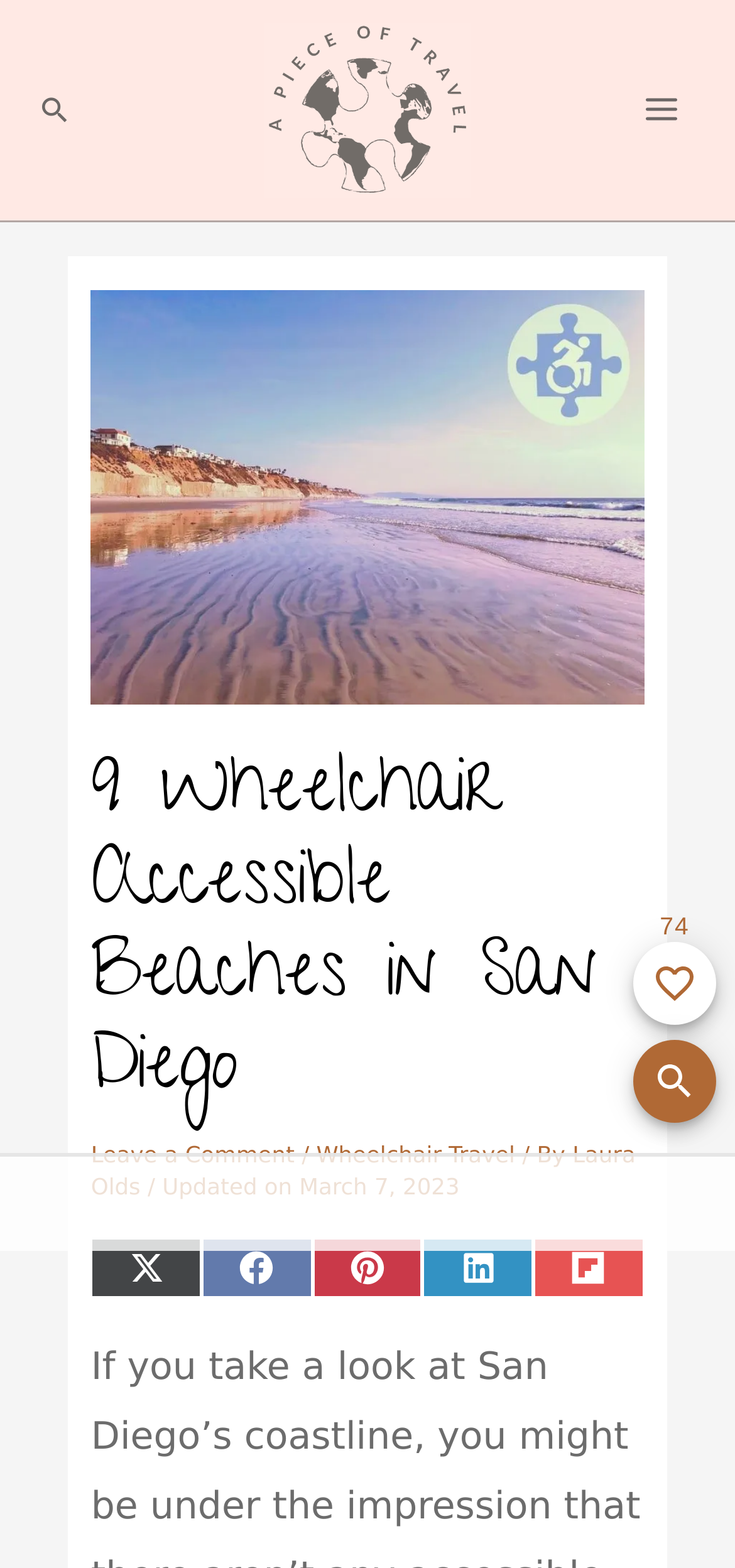Identify and extract the main heading from the webpage.

9 Wheelchair Accessible Beaches in San Diego